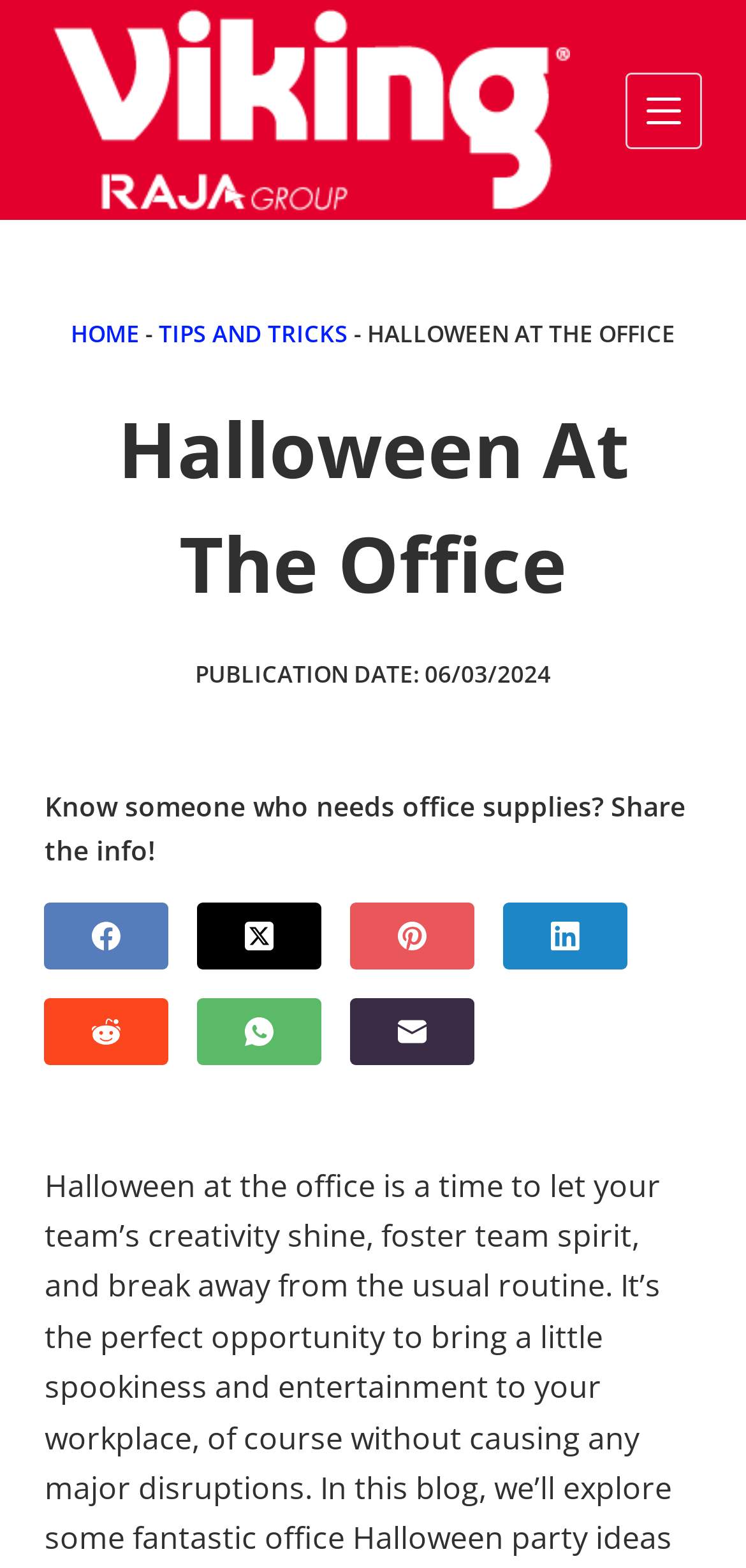How many social media links are available?
Based on the image, answer the question in a detailed manner.

I counted the number of social media links by looking at the footer section of the webpage, where I found links to Facebook, Twitter, Pinterest, LinkedIn, Reddit, WhatsApp, and Email.